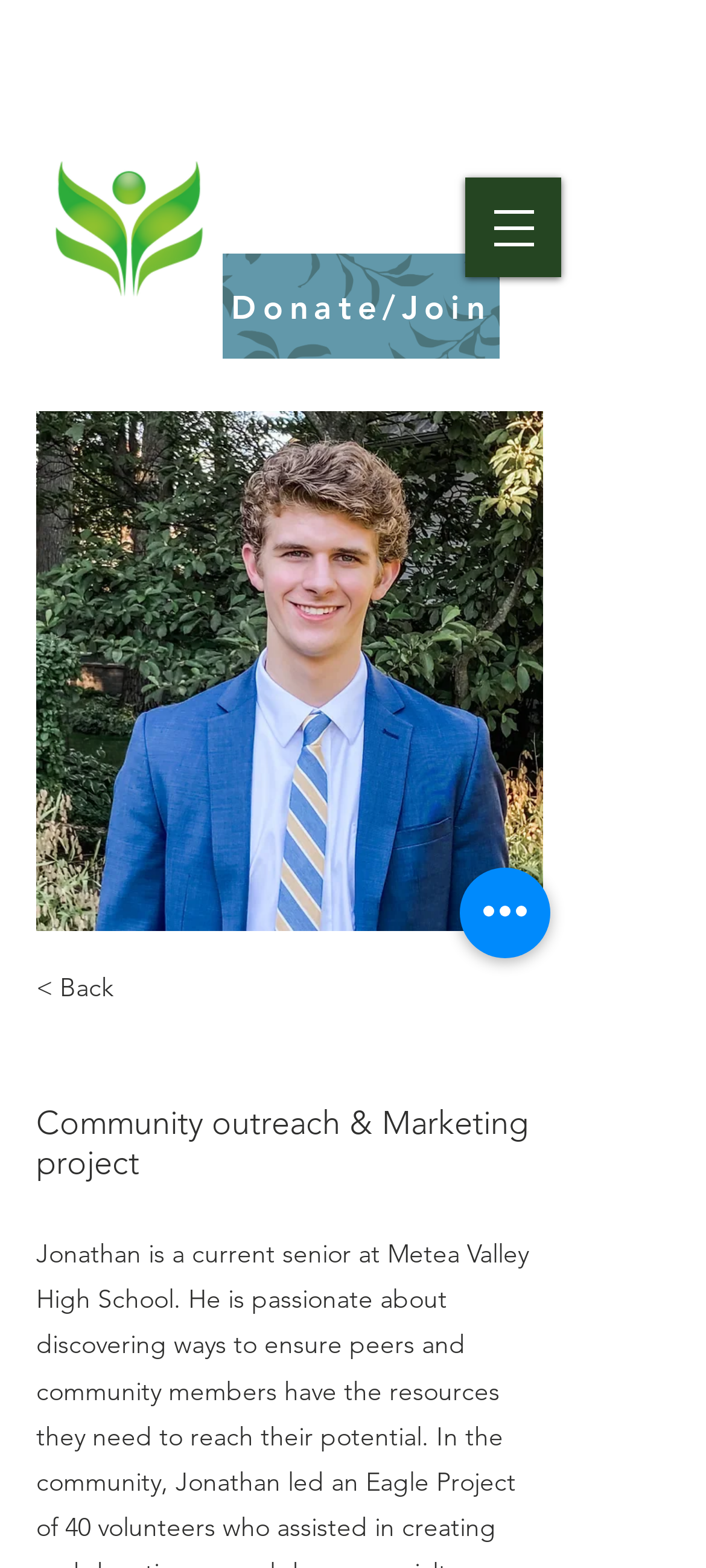Using the information in the image, give a detailed answer to the following question: What is the image above the 'Donate/Join' link?

The link element with the text 'Donate/Join' has a child image element with the description 'IMG_8175 - Jonathan Barker.JPG', indicating that the image is located above the 'Donate/Join' link.